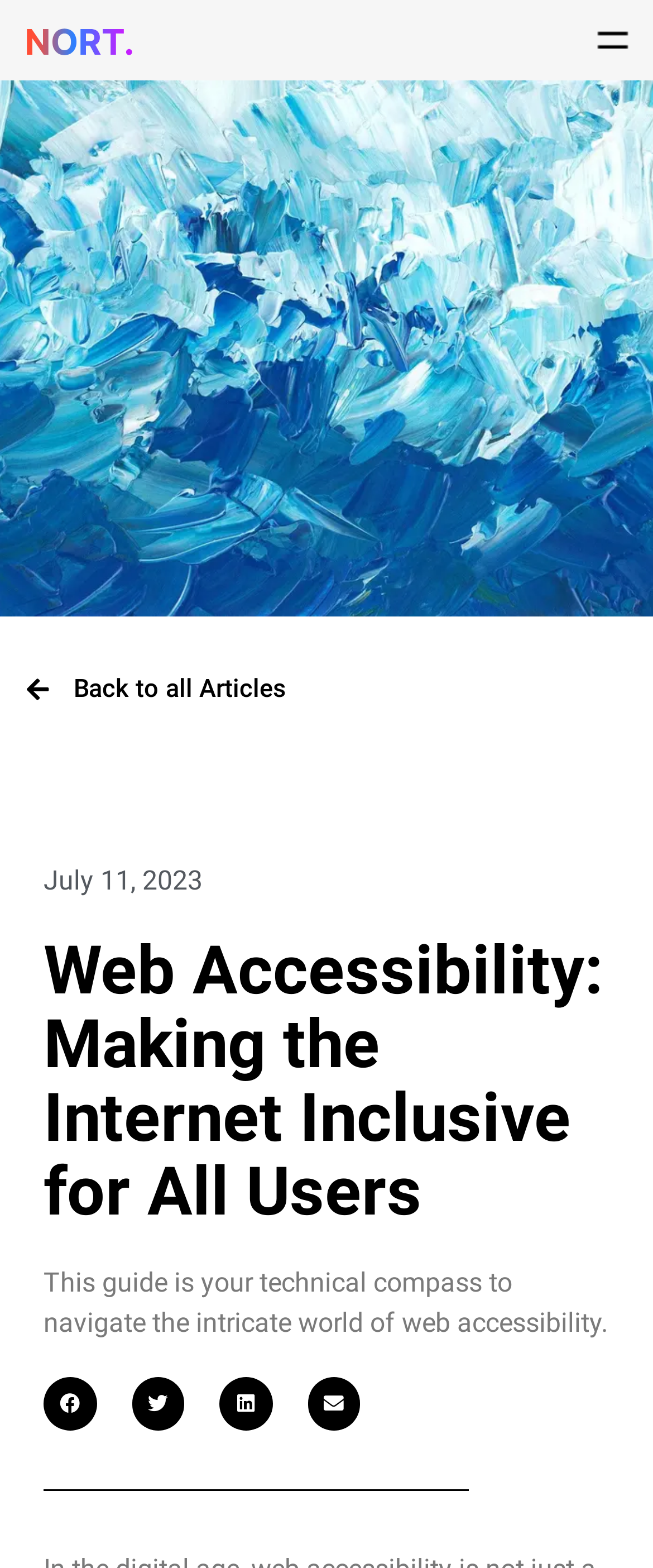Produce an extensive caption that describes everything on the webpage.

The webpage is about web accessibility, with a prominent title "Web Accessibility: Making the Internet Inclusive for All Users" at the top center of the page. Below the title, there is a brief description "This guide is your technical compass to navigate the intricate world of web accessibility." 

At the top left corner, there is a logo of Nort Labs, which is a clickable link. On the opposite side, at the top right corner, there is a menu icon, also a clickable link. 

Above the title, there are two links: "Back to all Articles" on the left and "July 11, 2023" on the right, which indicates the date of publication. 

At the bottom of the page, there are four social media sharing buttons, aligned horizontally from left to right, allowing users to share the content on Facebook, Twitter, LinkedIn, and via email.